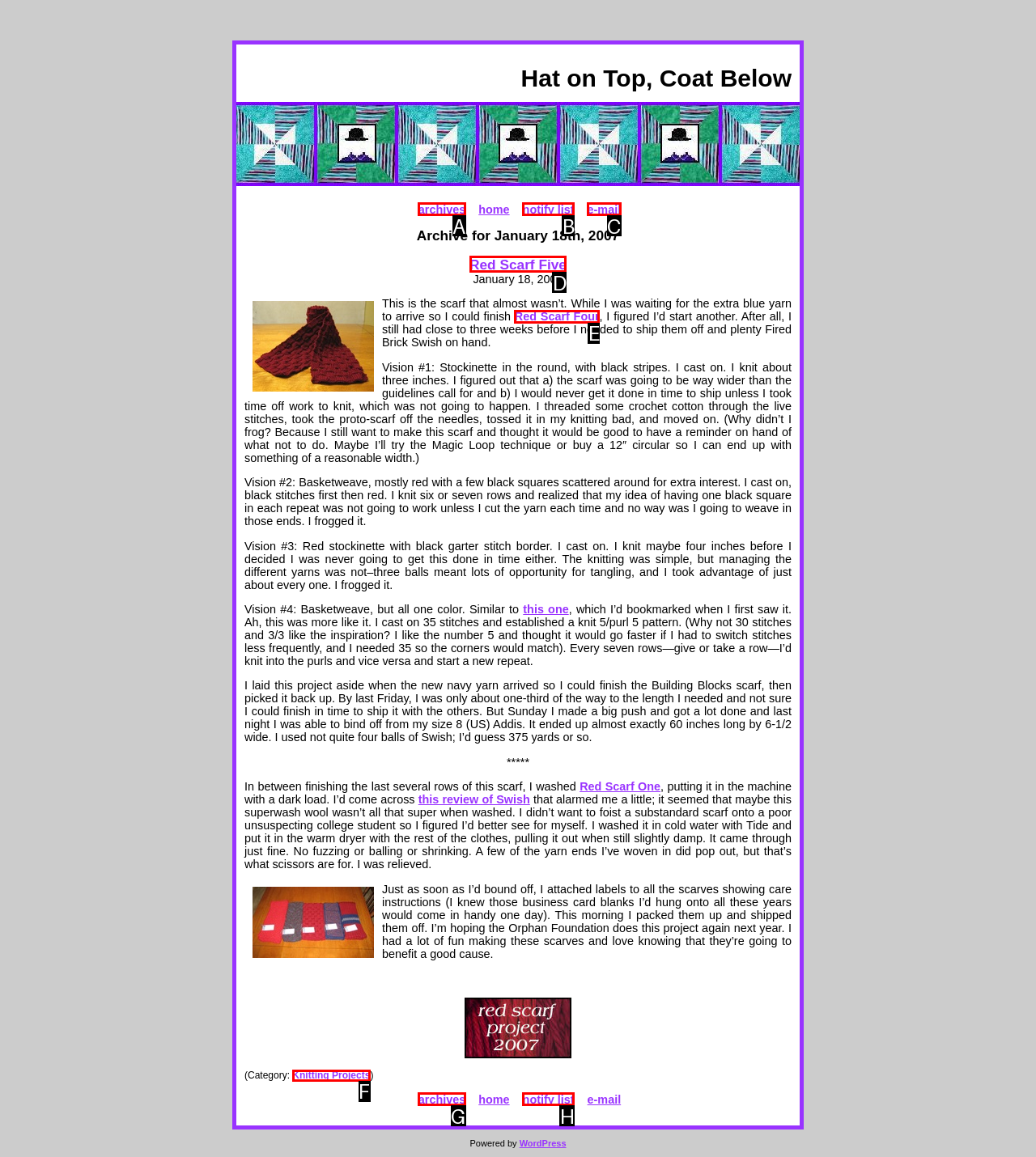Identify which HTML element matches the description: Red Scarf Four
Provide your answer in the form of the letter of the correct option from the listed choices.

E